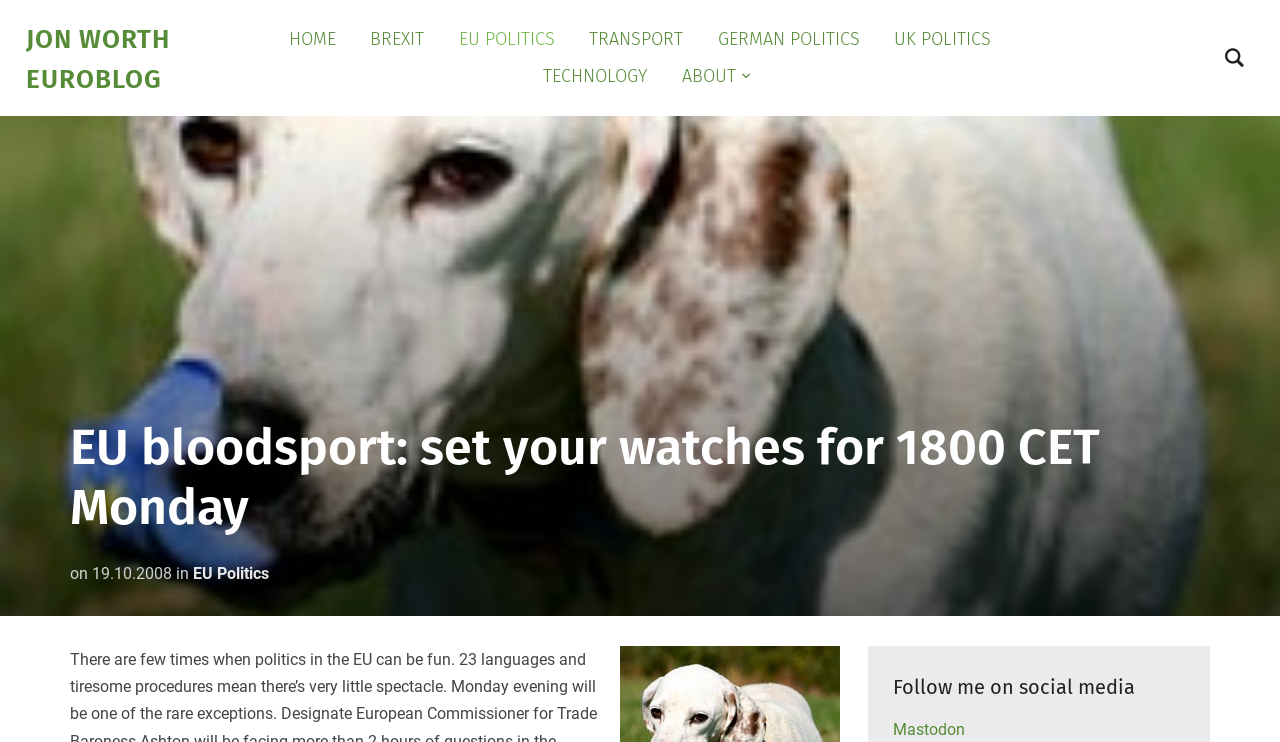Review the image closely and give a comprehensive answer to the question: How many categories are listed in the top menu?

The top menu contains links to different categories, including 'HOME', 'BREXIT', 'EU POLITICS', 'TRANSPORT', 'GERMAN POLITICS', and 'UK POLITICS'. Counting these links, there are 6 categories listed in the top menu.